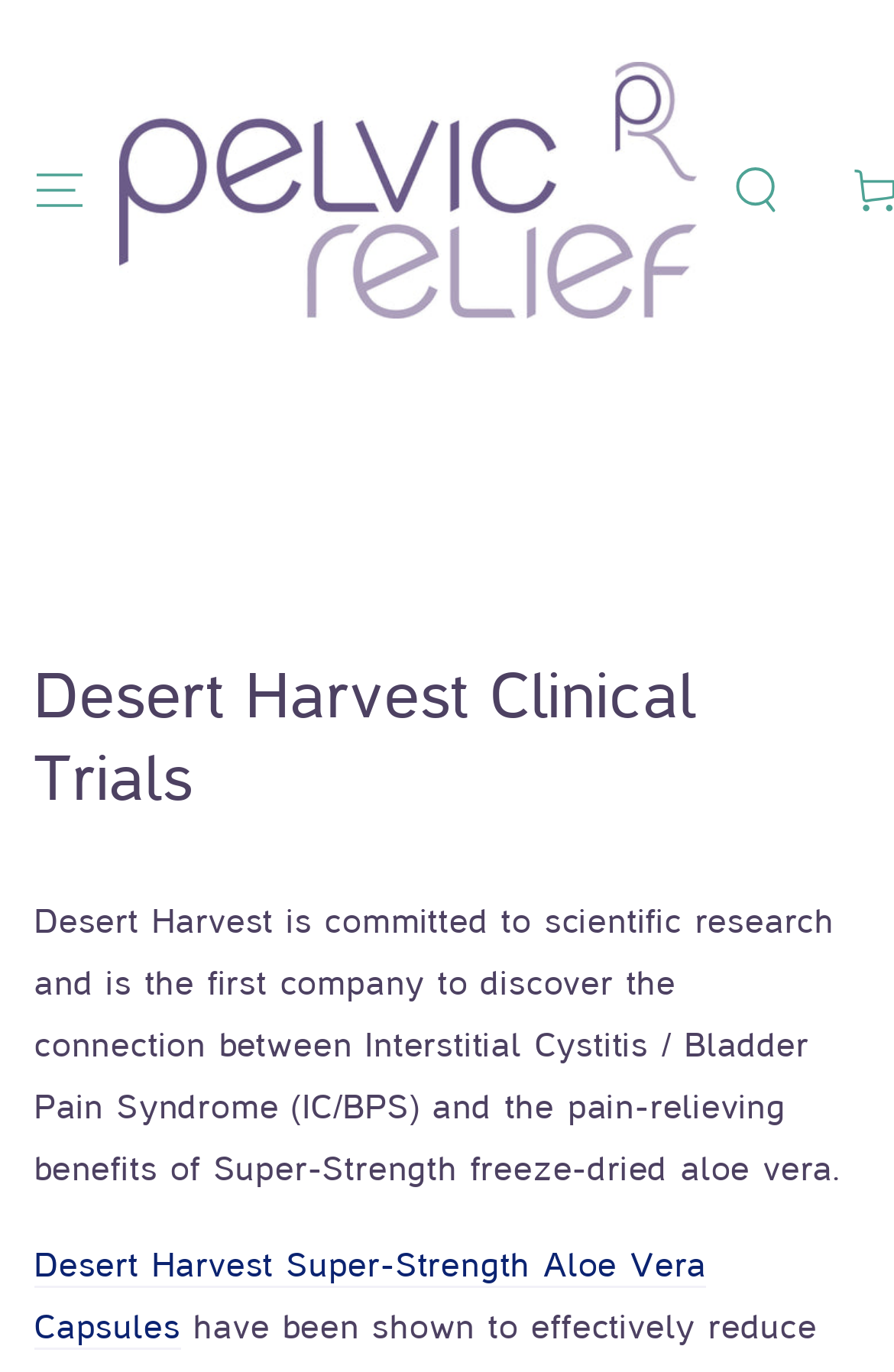Locate the heading on the webpage and return its text.

Desert Harvest Clinical Trials